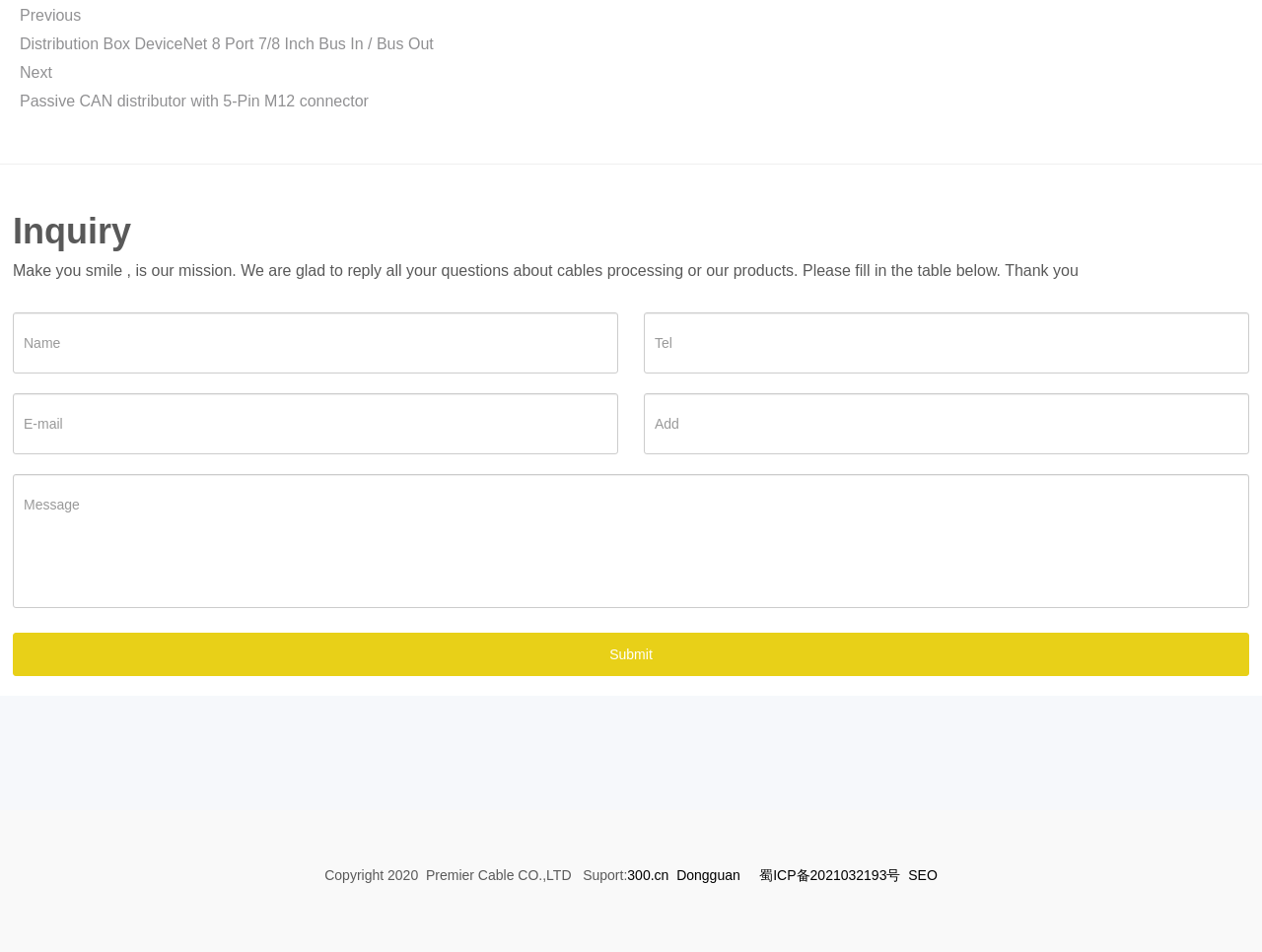How many text boxes are there in the form?
Using the information presented in the image, please offer a detailed response to the question.

There are 5 text boxes in the form, which are 'Name', 'Tel', 'E-mail', 'Add', and 'Message'. These text boxes are used to collect user information.